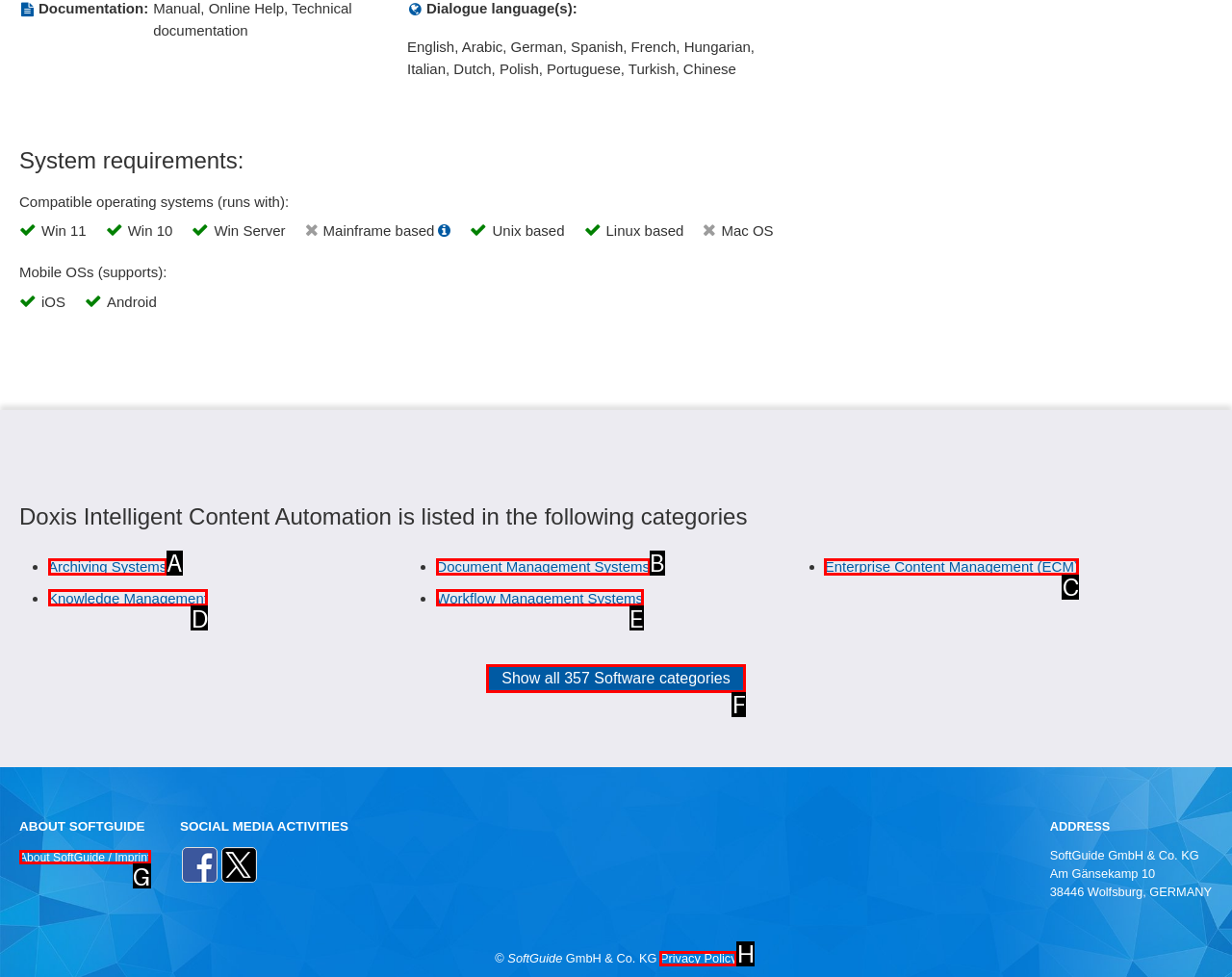Based on the given description: Enterprise Content Management (ECM), identify the correct option and provide the corresponding letter from the given choices directly.

C